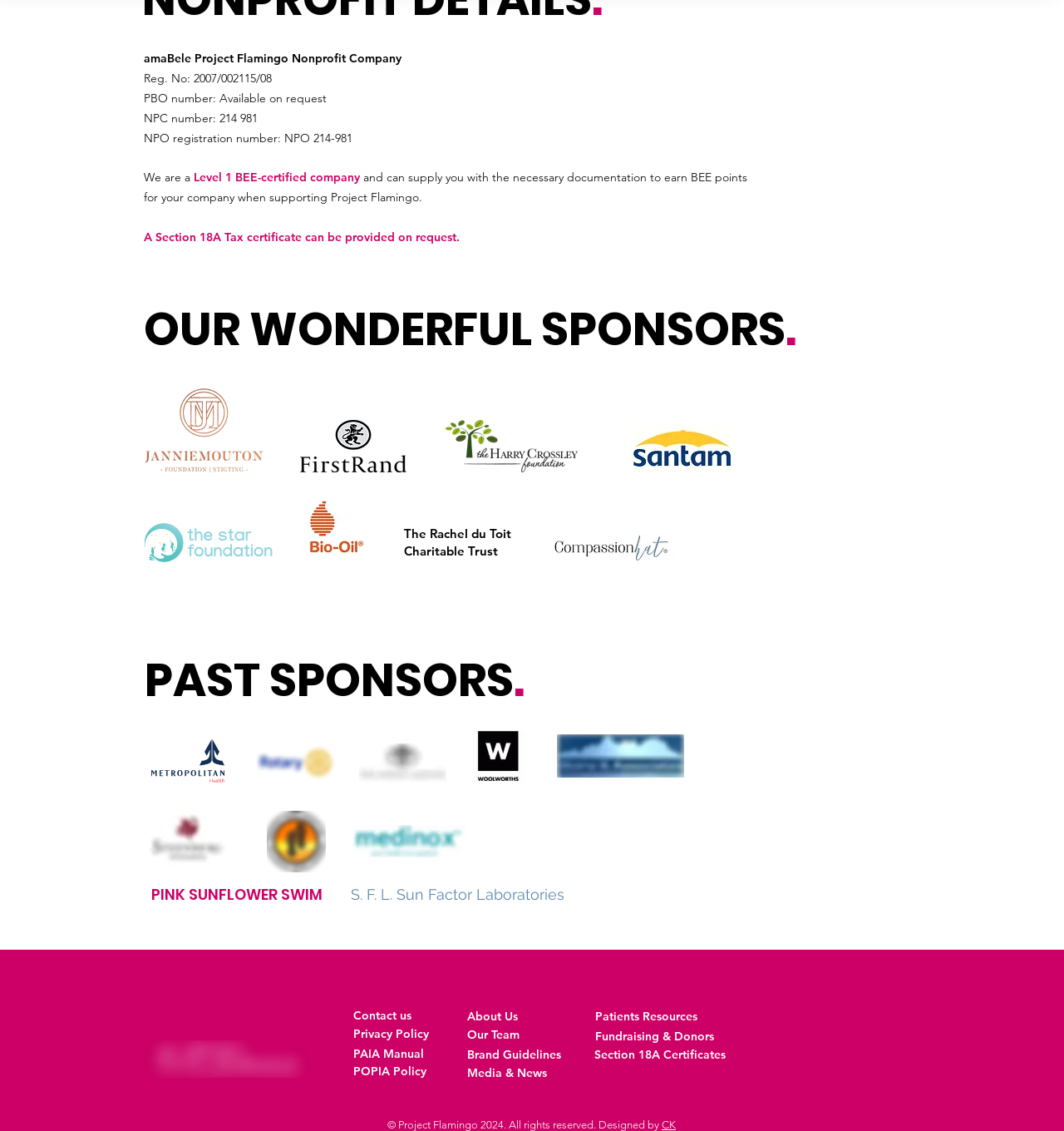Give a one-word or one-phrase response to the question: 
What is the name of the trust that supports Project Flamingo?

The Rachel du Toit Charitable Trust